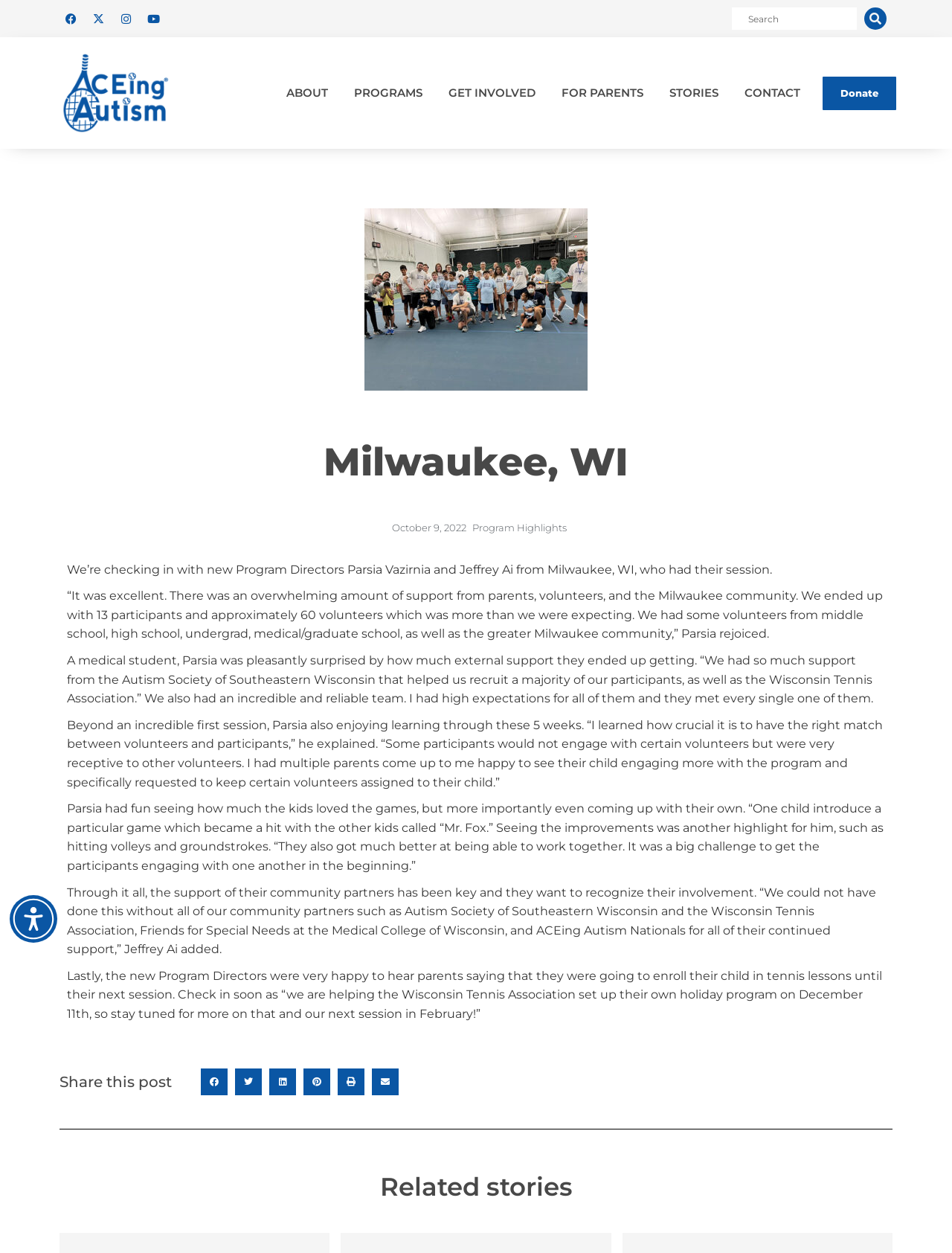Please find the bounding box coordinates of the element that must be clicked to perform the given instruction: "view CATALOG". The coordinates should be four float numbers from 0 to 1, i.e., [left, top, right, bottom].

None